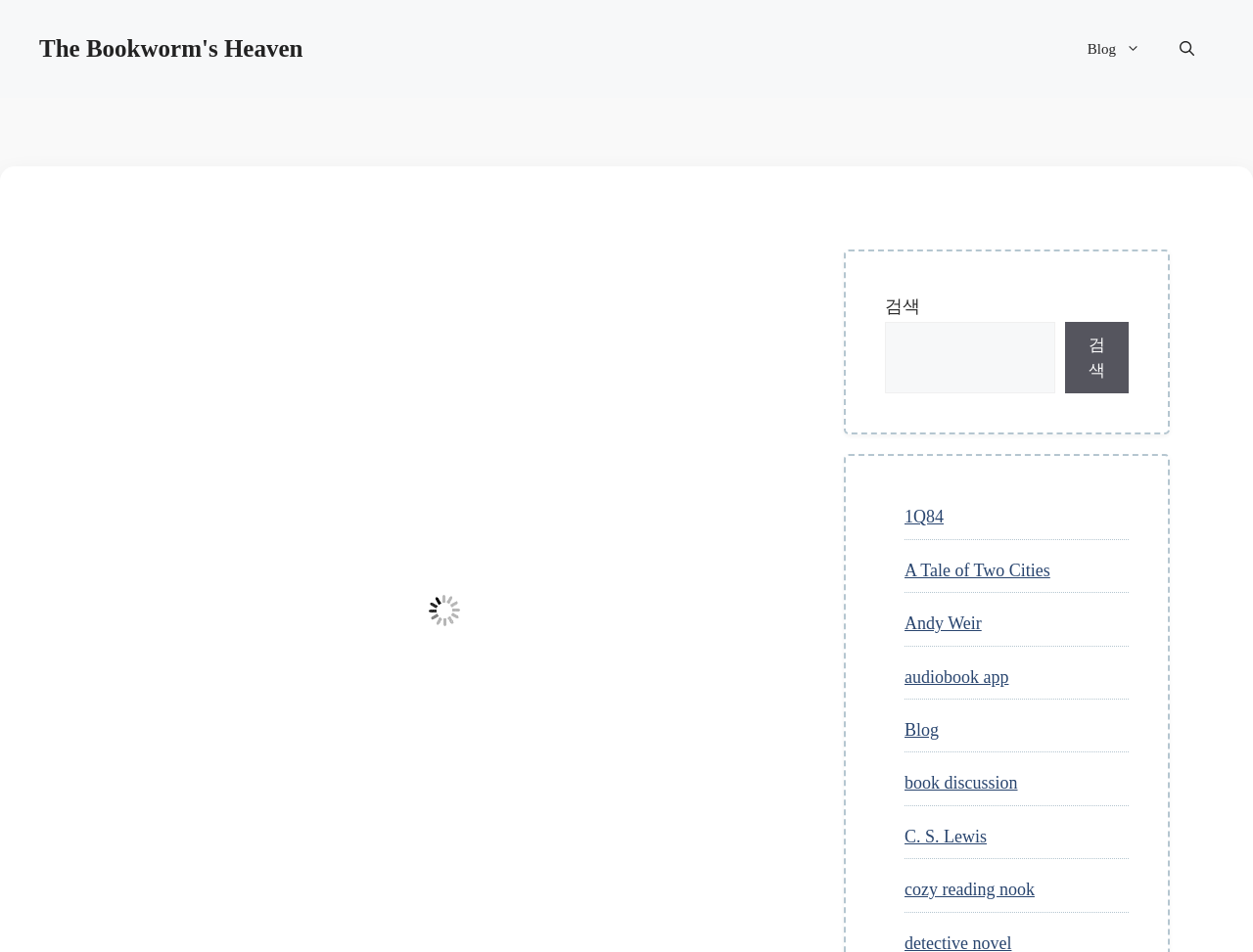What type of content is listed below the search box?
Provide a thorough and detailed answer to the question.

Below the search box, there are several links listed, including '1Q84', 'A Tale of Two Cities', 'Andy Weir', and others. These links appear to be book titles and authors, suggesting that the website is related to books and reading.